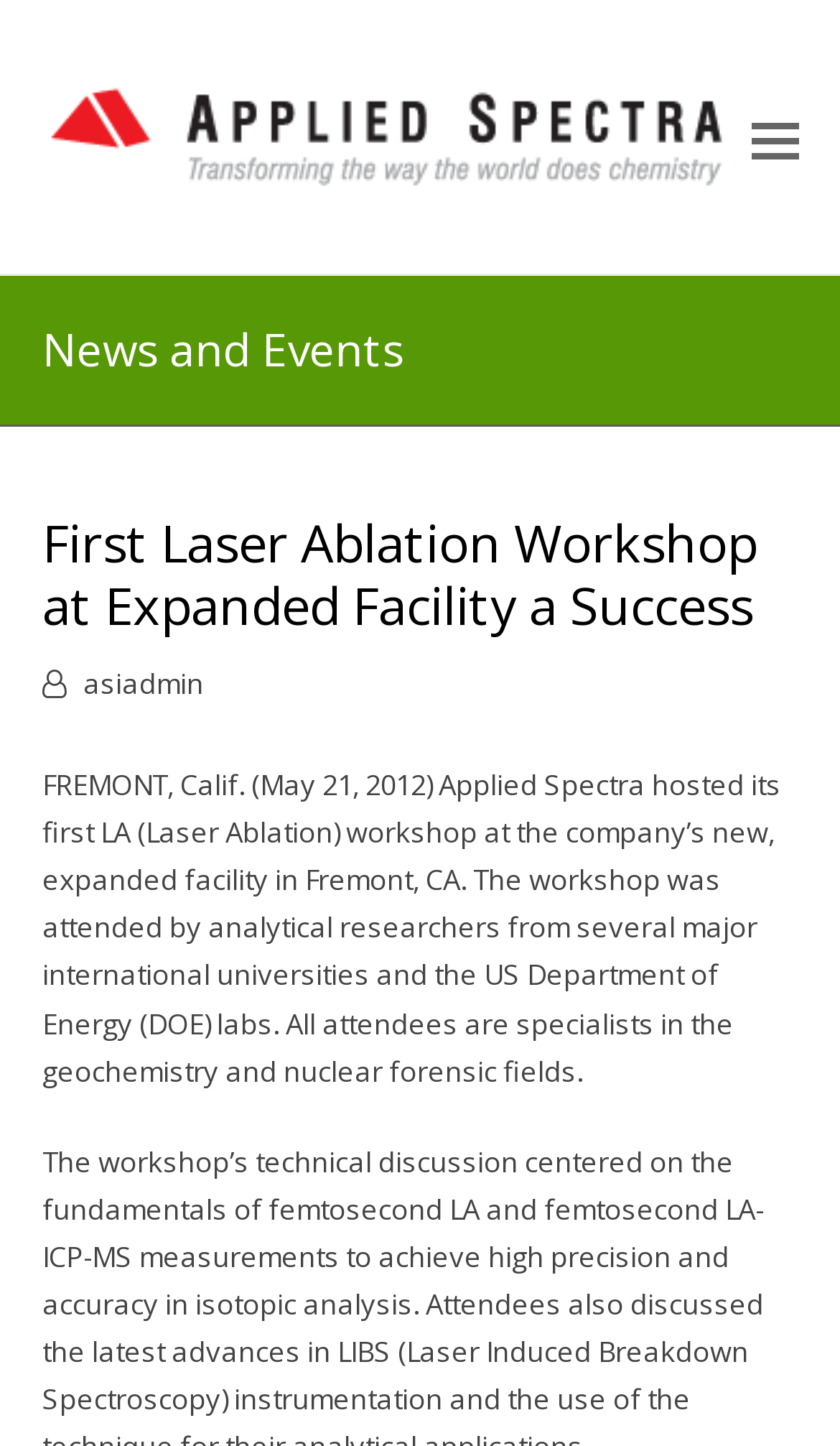What is the name of the author of the article?
Based on the screenshot, respond with a single word or phrase.

asiadmin